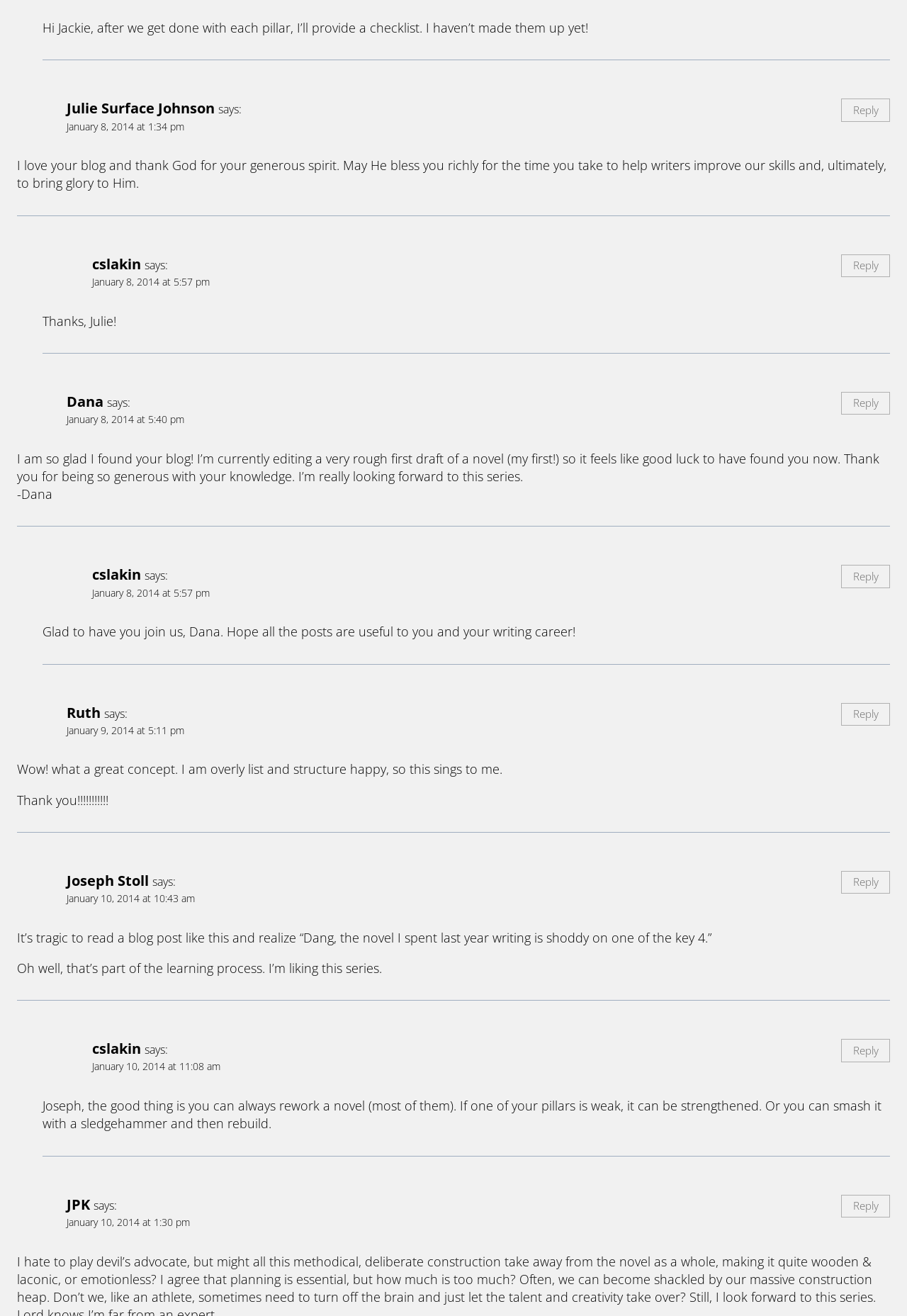Can you identify the bounding box coordinates of the clickable region needed to carry out this instruction: 'Reply to cslakin'? The coordinates should be four float numbers within the range of 0 to 1, stated as [left, top, right, bottom].

[0.928, 0.193, 0.981, 0.211]